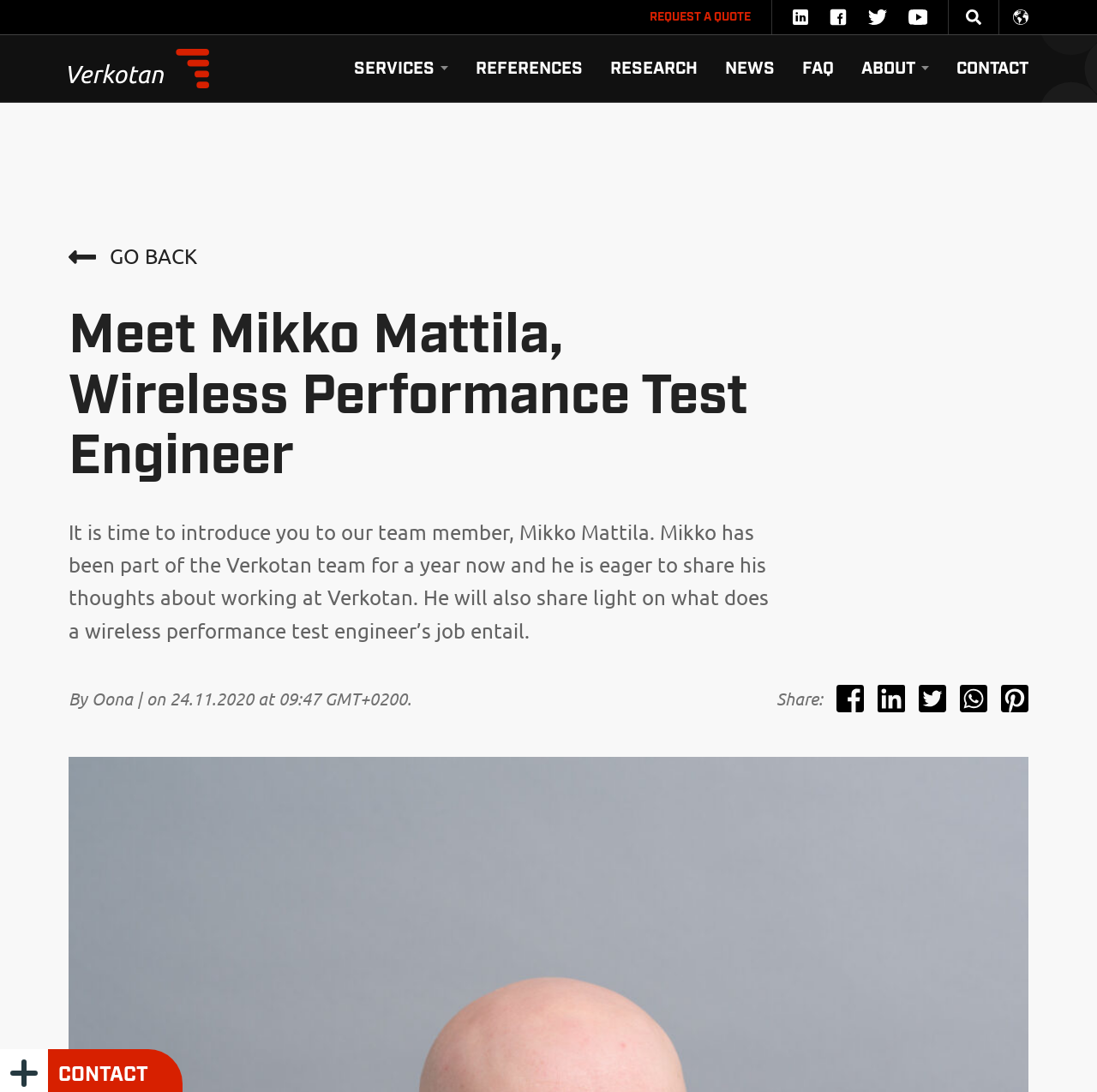Provide a single word or phrase to answer the given question: 
How long has Mikko been part of the Verkotan team?

a year